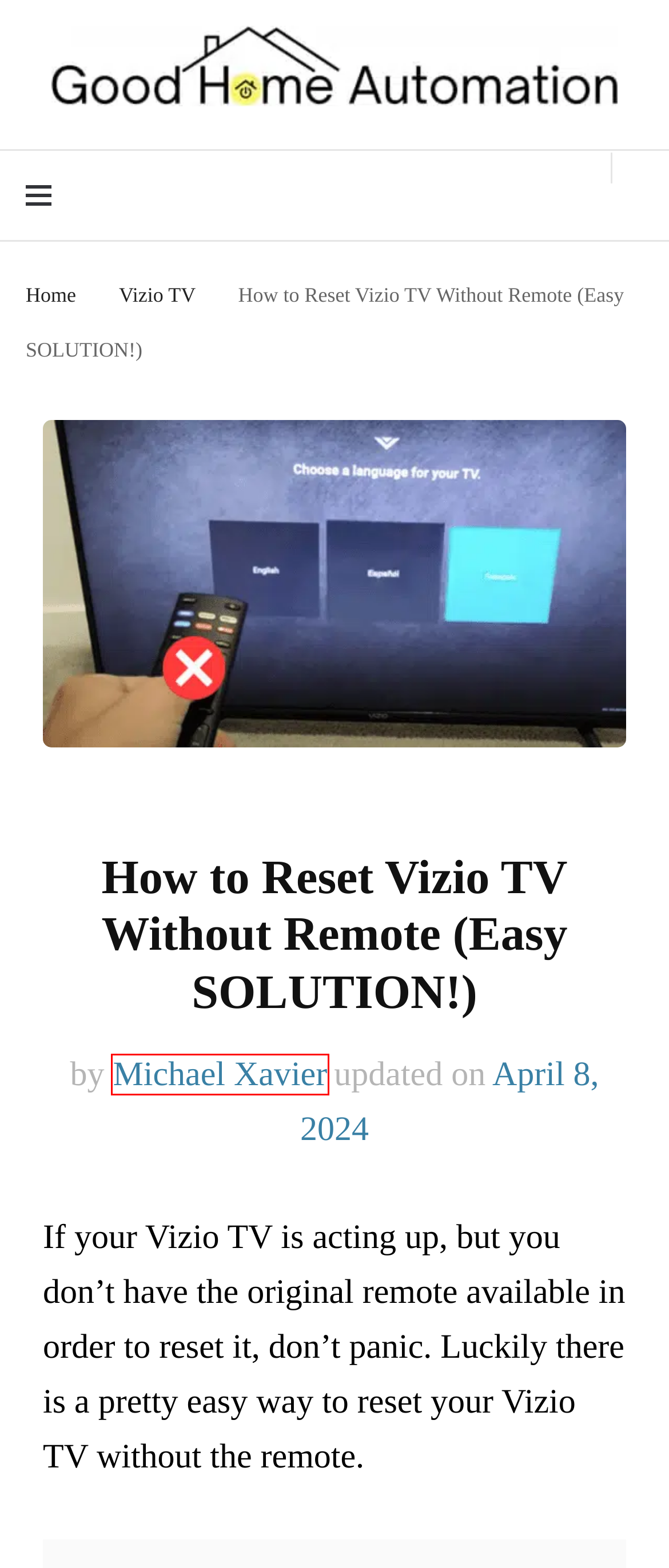Look at the screenshot of the webpage and find the element within the red bounding box. Choose the webpage description that best fits the new webpage that will appear after clicking the element. Here are the candidates:
A. Privacy - Good Home Automation
B. Michael Xavier, Author at Good Home Automation
C. Terms - Good Home Automation
D. Good Home Automation
E. ‎VIZIO Mobile on the App Store
F. How to Turn On AirPlay on Vizio TV (In Seconds!)
G. Vizio TV
H. How to Connect Vizio TV to WiFi Without Remote? (EASY!)

B